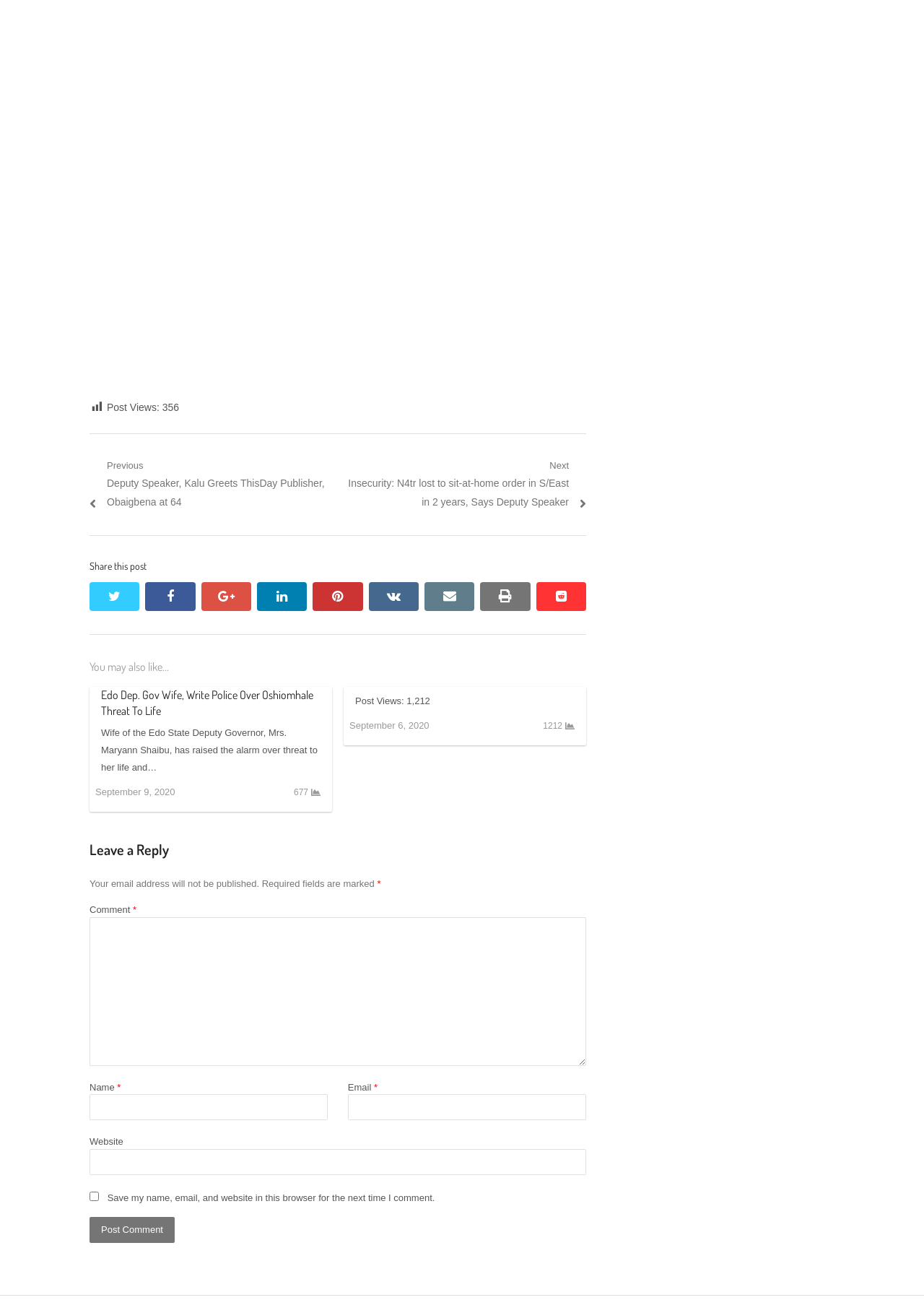Using the element description print, predict the bounding box coordinates for the UI element. Provide the coordinates in (top-left x, top-left y, bottom-right x, bottom-right y) format with values ranging from 0 to 1.

[0.52, 0.443, 0.574, 0.465]